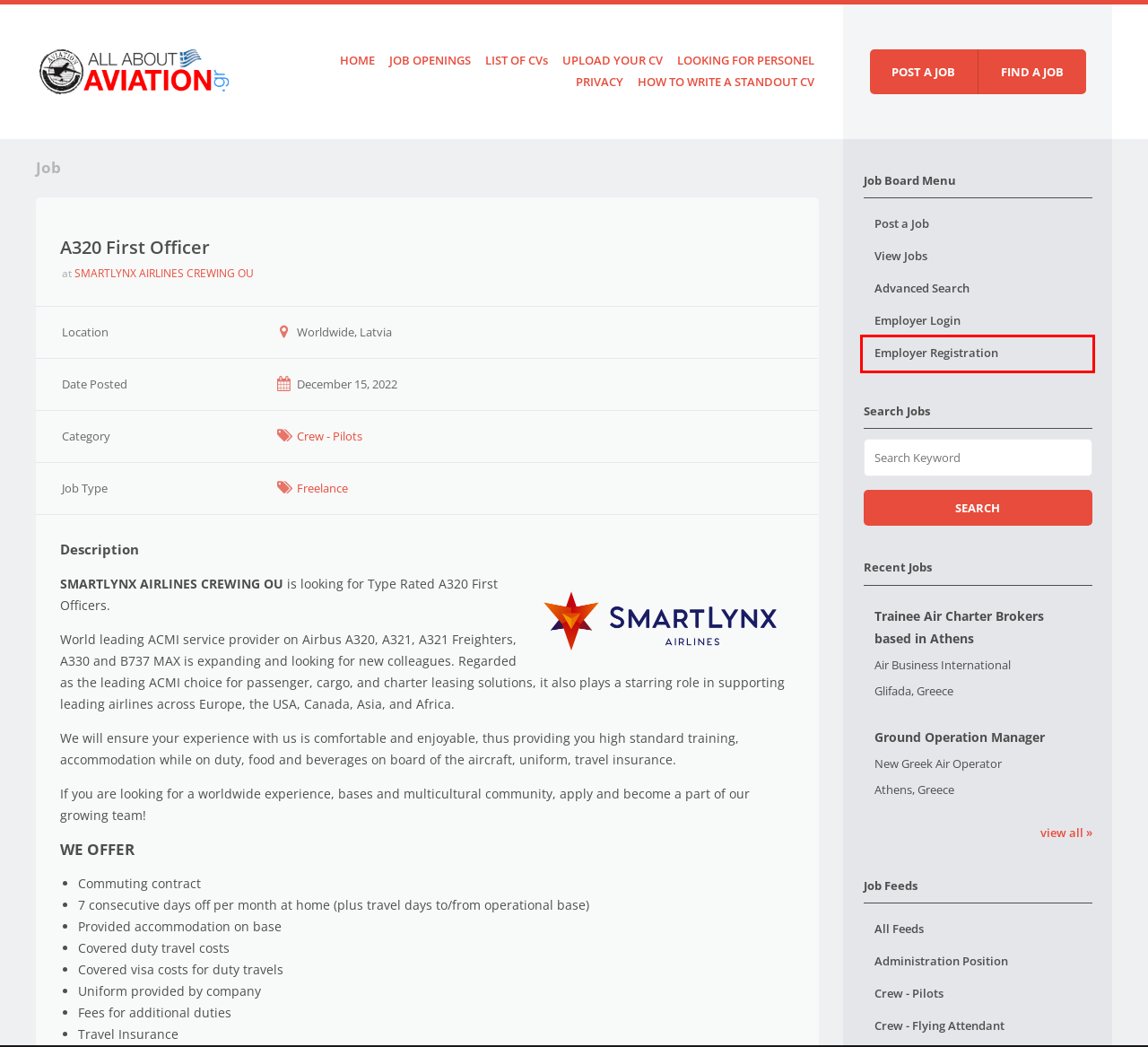A screenshot of a webpage is given with a red bounding box around a UI element. Choose the description that best matches the new webpage shown after clicking the element within the red bounding box. Here are the candidates:
A. Jobs - All About Aviation Greece
B. Employer Registration | Jobs - All About Aviation Greece
C. Trainee Air Charter Brokers based in Athens | Jobs - All About Aviation Greece
D. Resumes | Jobs - All About Aviation Greece
E. All About Aviation Greece Jobs
F. Privacy Policy | Jobs - All About Aviation Greece
G. Employer Panel | Jobs - All About Aviation Greece
H. Homepage - All about Aviation

B